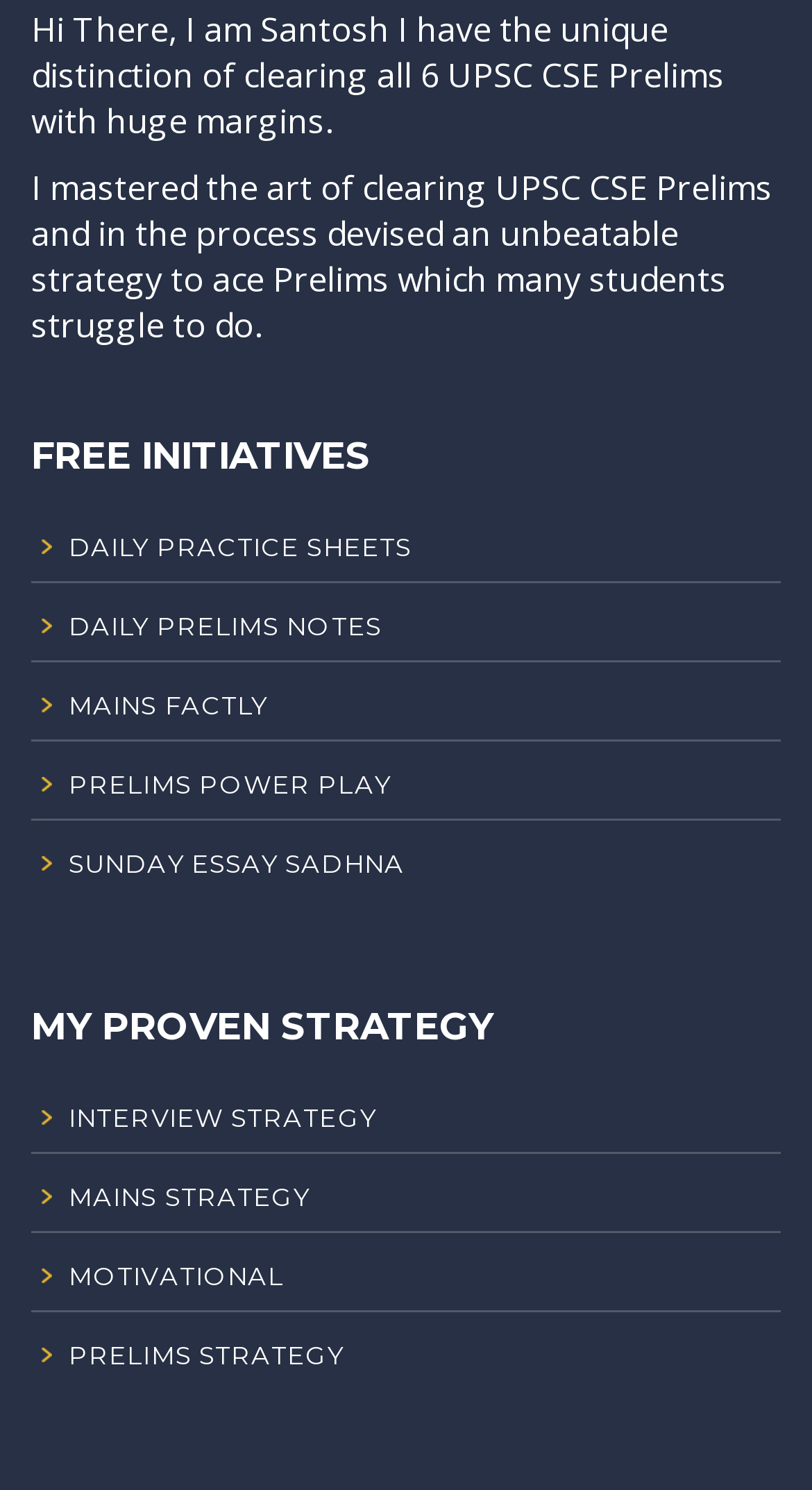Identify the bounding box coordinates of the section that should be clicked to achieve the task described: "Click on DAILY PRACTICE SHEETS".

[0.038, 0.352, 0.962, 0.391]